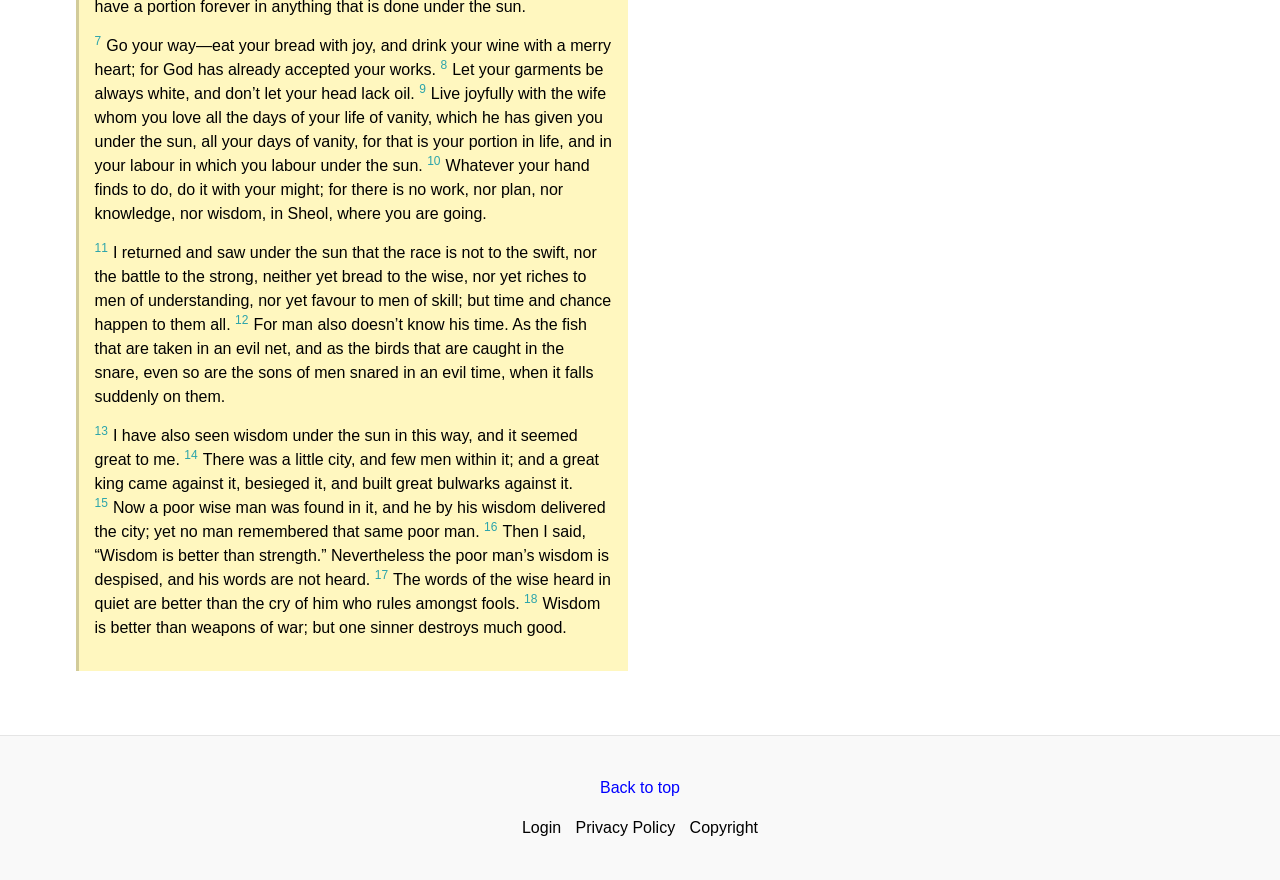Given the element description Login, identify the bounding box coordinates for the UI element on the webpage screenshot. The format should be (top-left x, top-left y, bottom-right x, bottom-right y), with values between 0 and 1.

[0.408, 0.931, 0.438, 0.95]